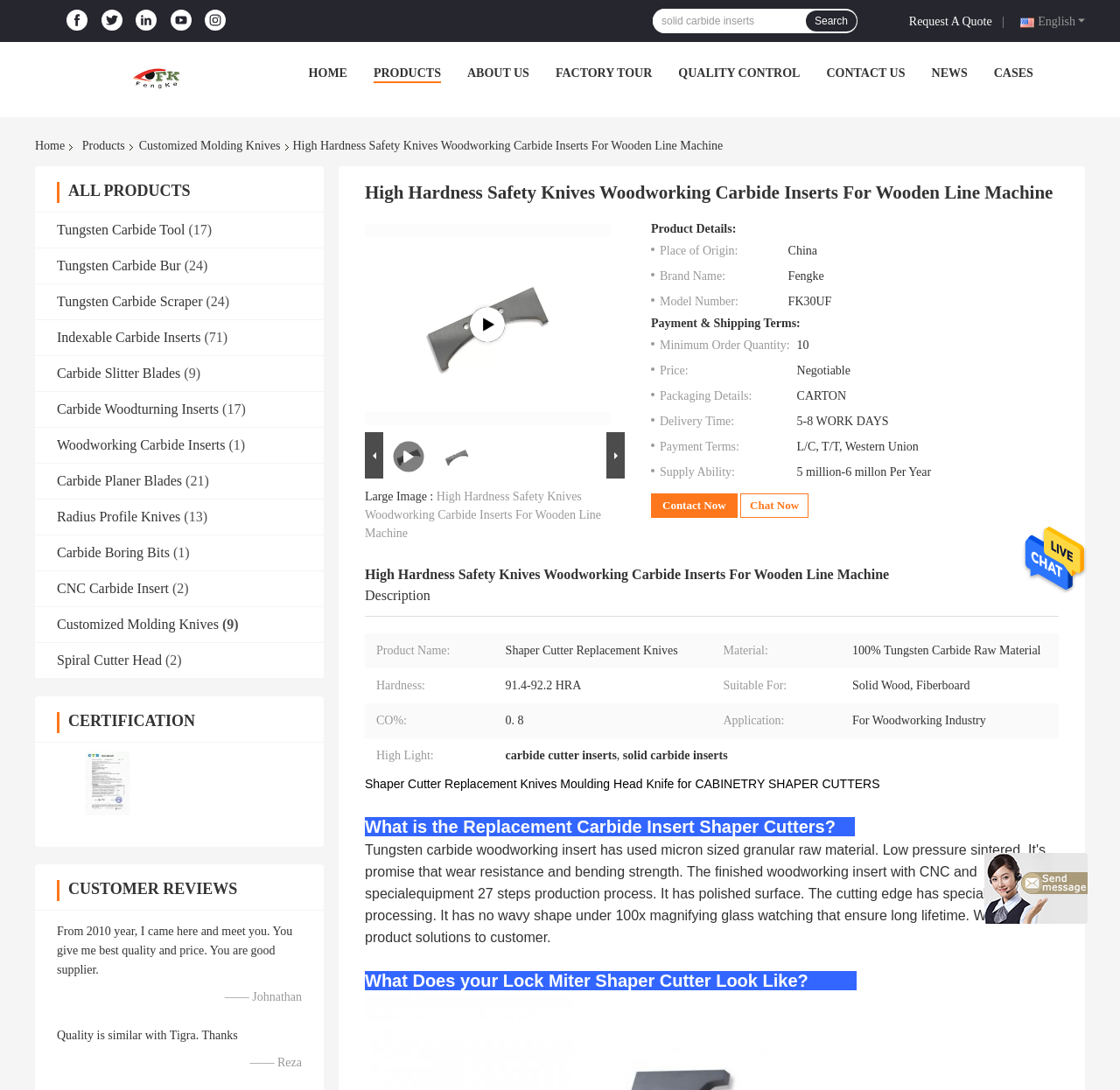What is the product category?
Give a one-word or short phrase answer based on the image.

Customized Molding Knives